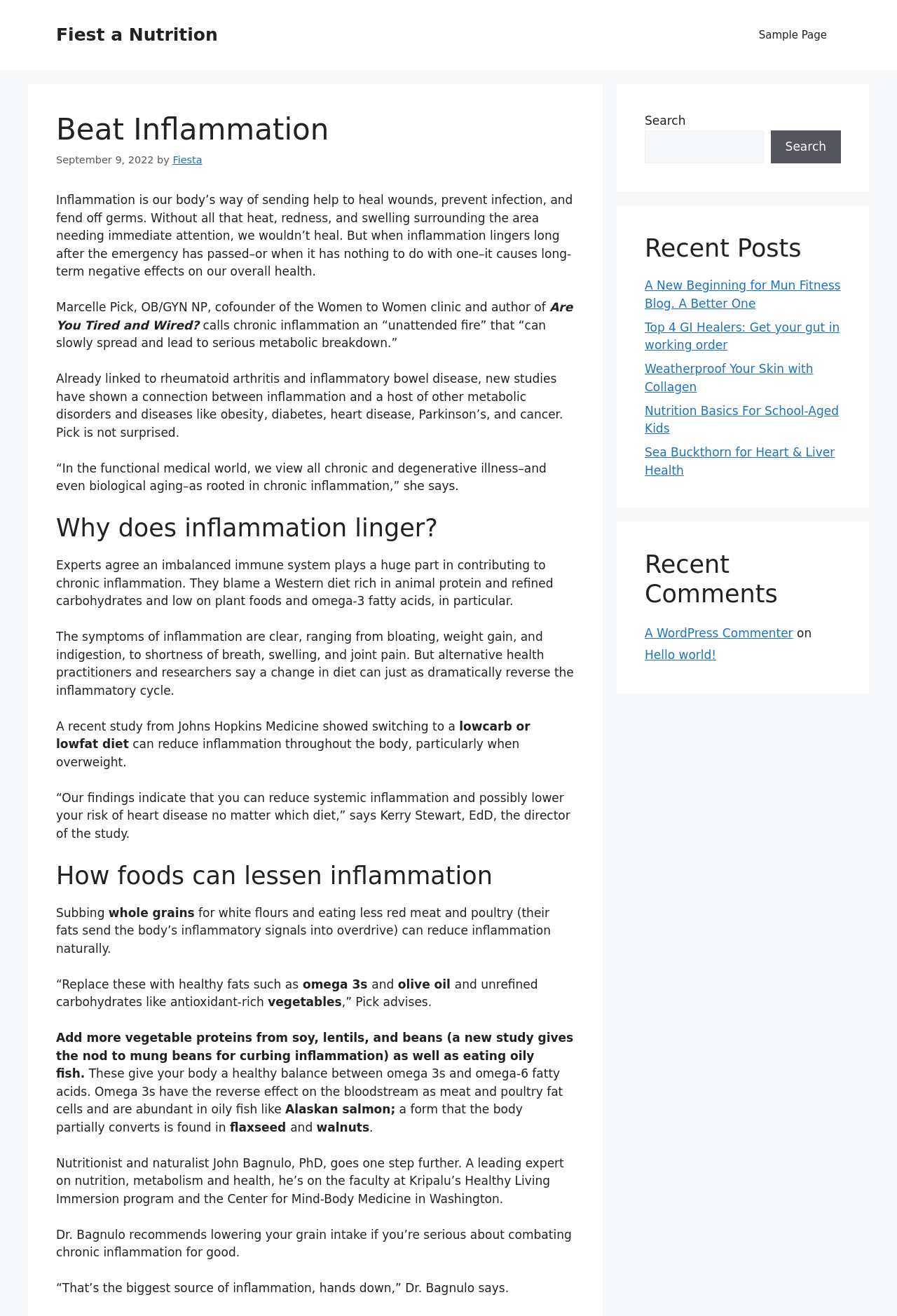Please give a succinct answer to the question in one word or phrase:
What is recommended to replace in the diet to reduce inflammation?

White flours and red meat